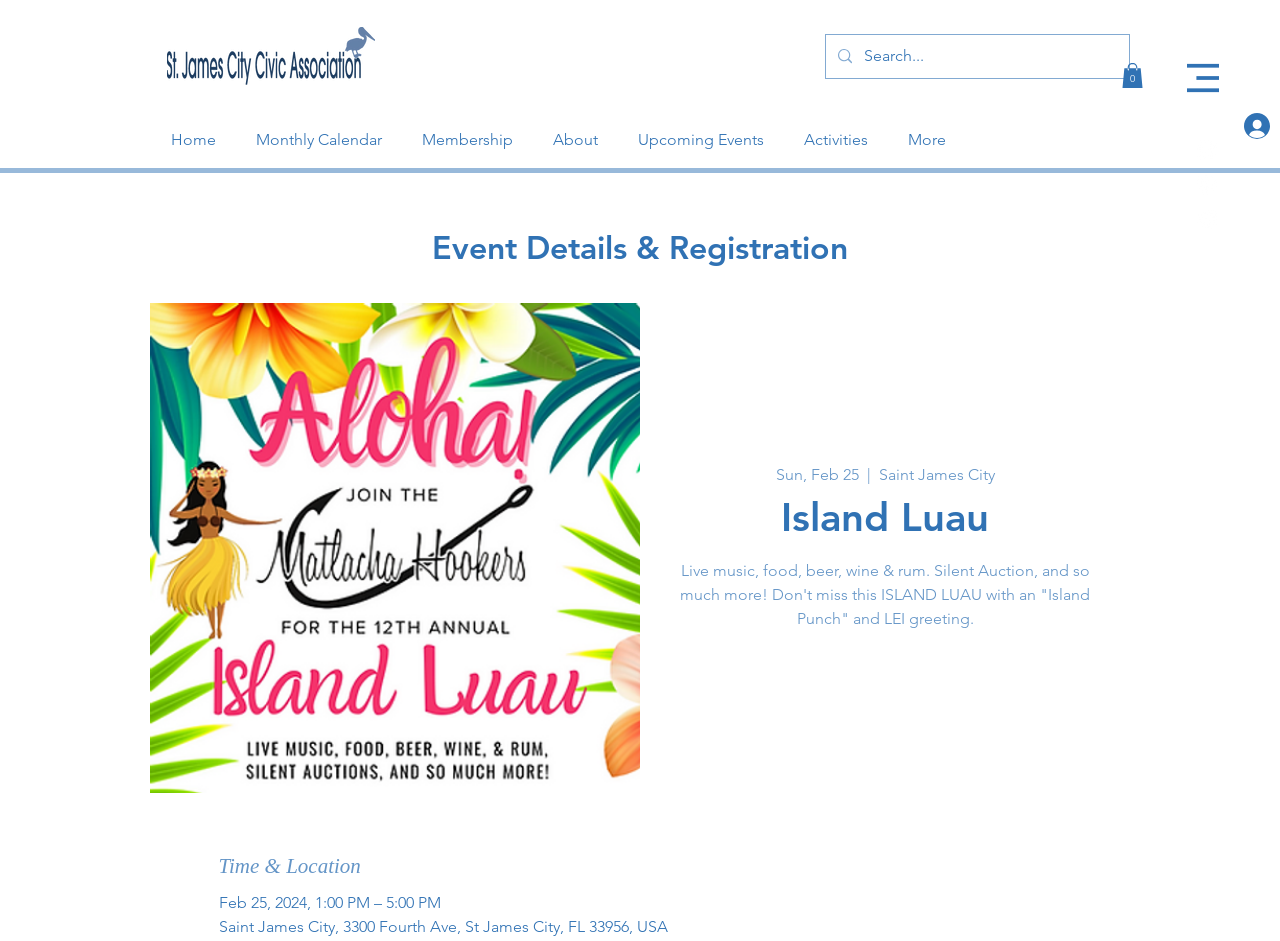Using the description "Home", locate and provide the bounding box of the UI element.

[0.117, 0.113, 0.184, 0.166]